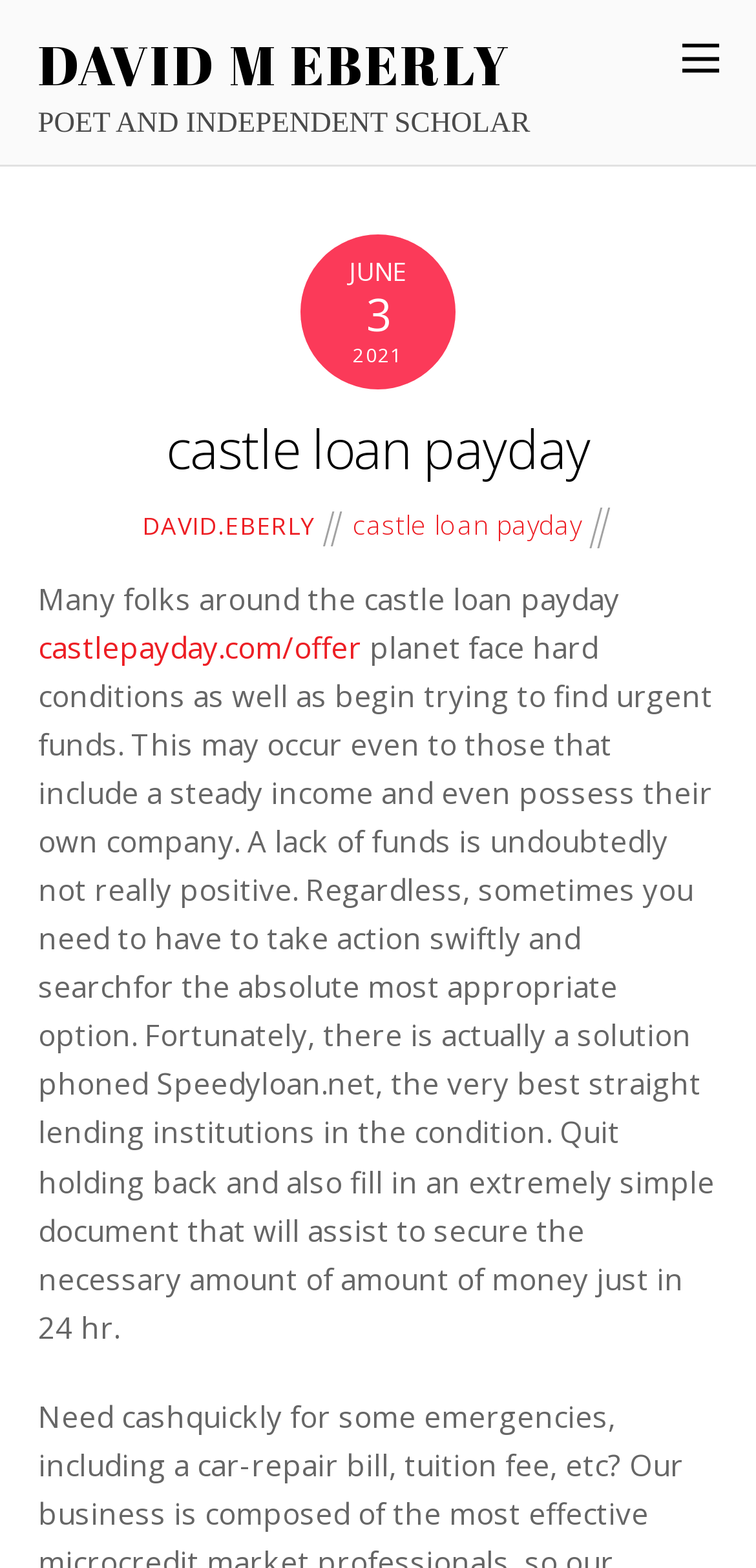For the given element description Phone, determine the bounding box coordinates of the UI element. The coordinates should follow the format (top-left x, top-left y, bottom-right x, bottom-right y) and be within the range of 0 to 1.

None